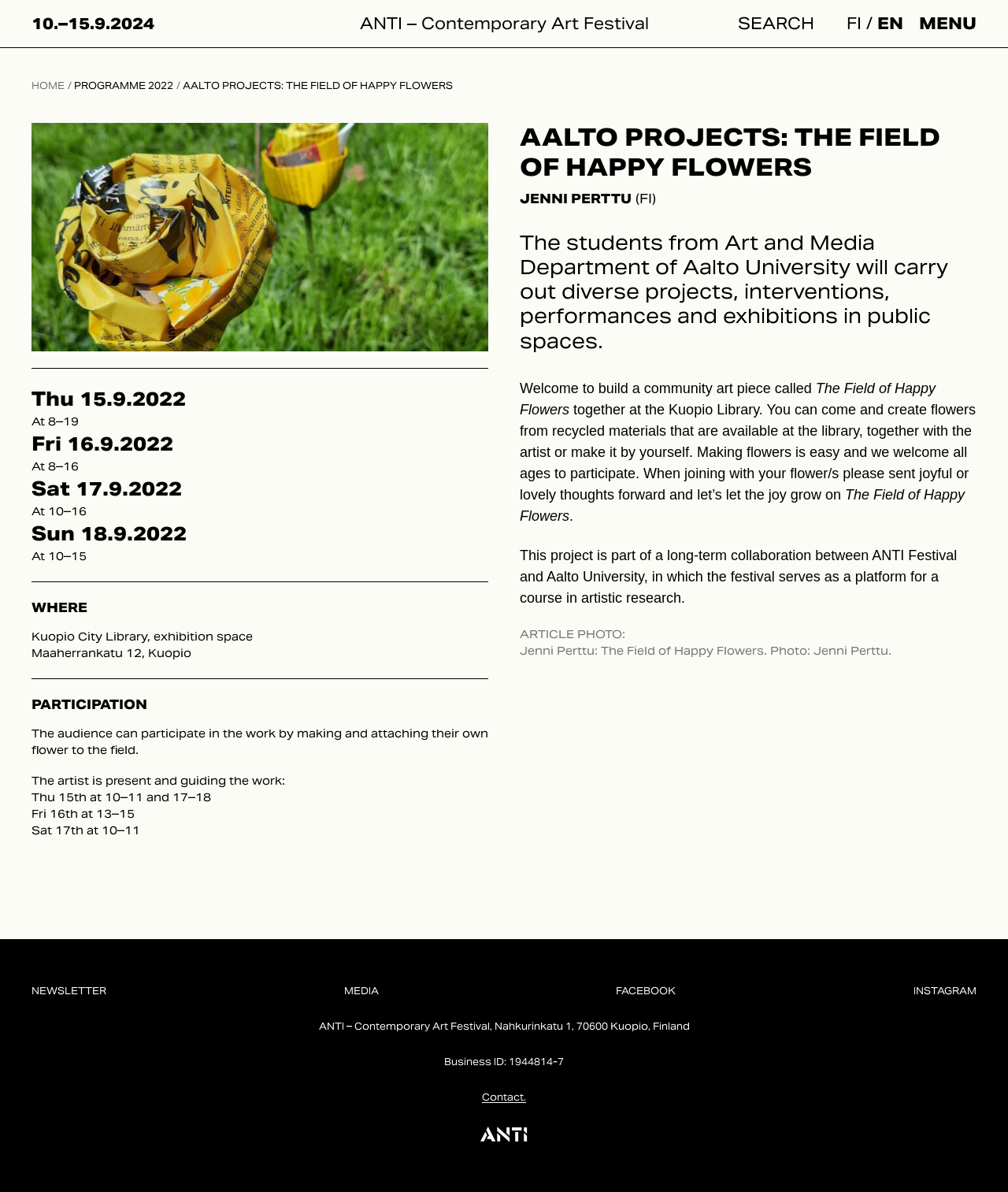Examine the screenshot and answer the question in as much detail as possible: Where is the event taking place?

I found the location of the event by reading the text under the 'WHERE' heading, which says 'Kuopio City Library, exhibition space'.